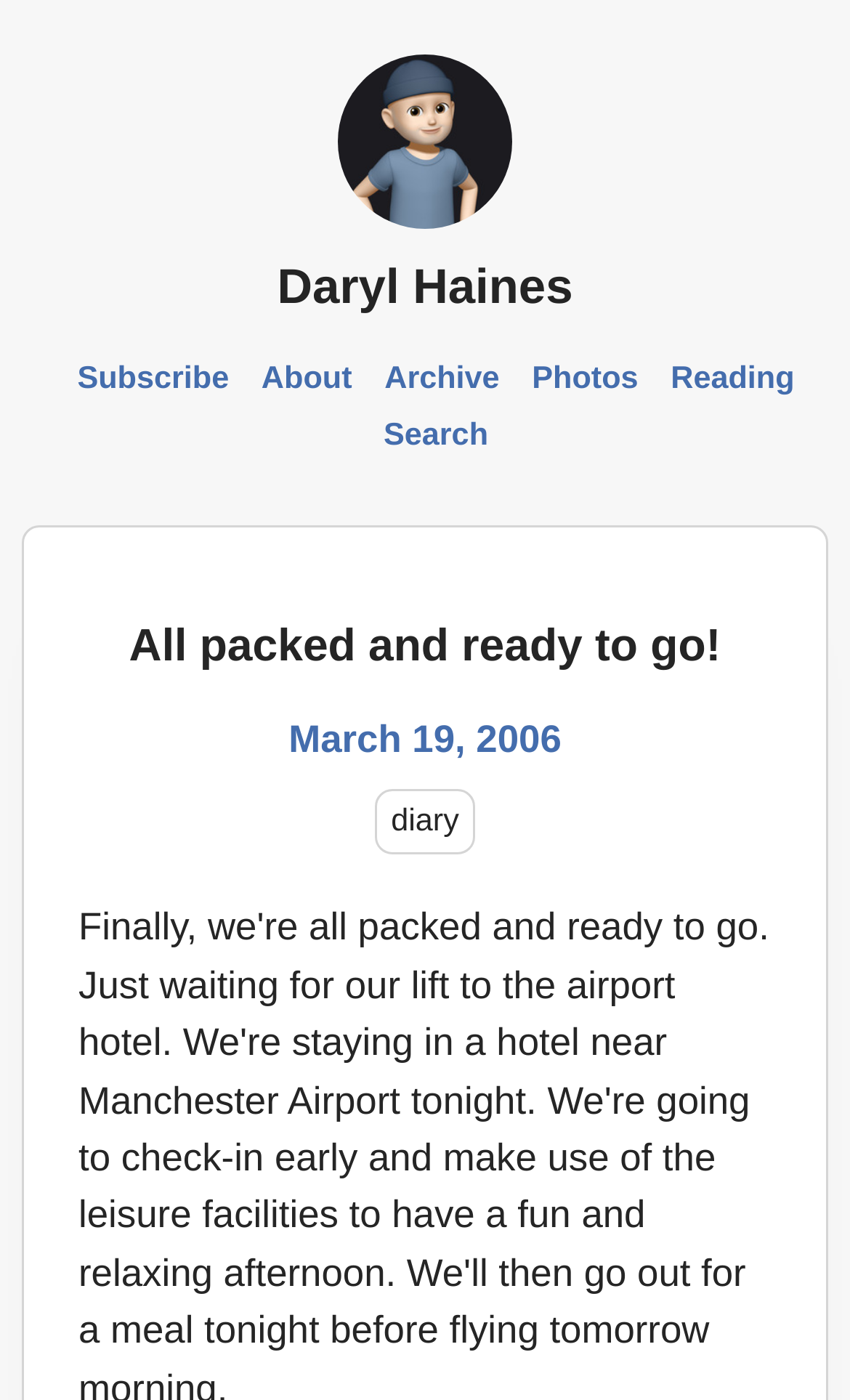Using the details in the image, give a detailed response to the question below:
How many links are there in the top navigation bar?

The top navigation bar contains links to 'Subscribe', 'About', 'Archive', 'Photos', 'Reading', and 'Search'. These links are arranged horizontally and have similar bounding box coordinates, indicating that they are part of the same navigation bar.